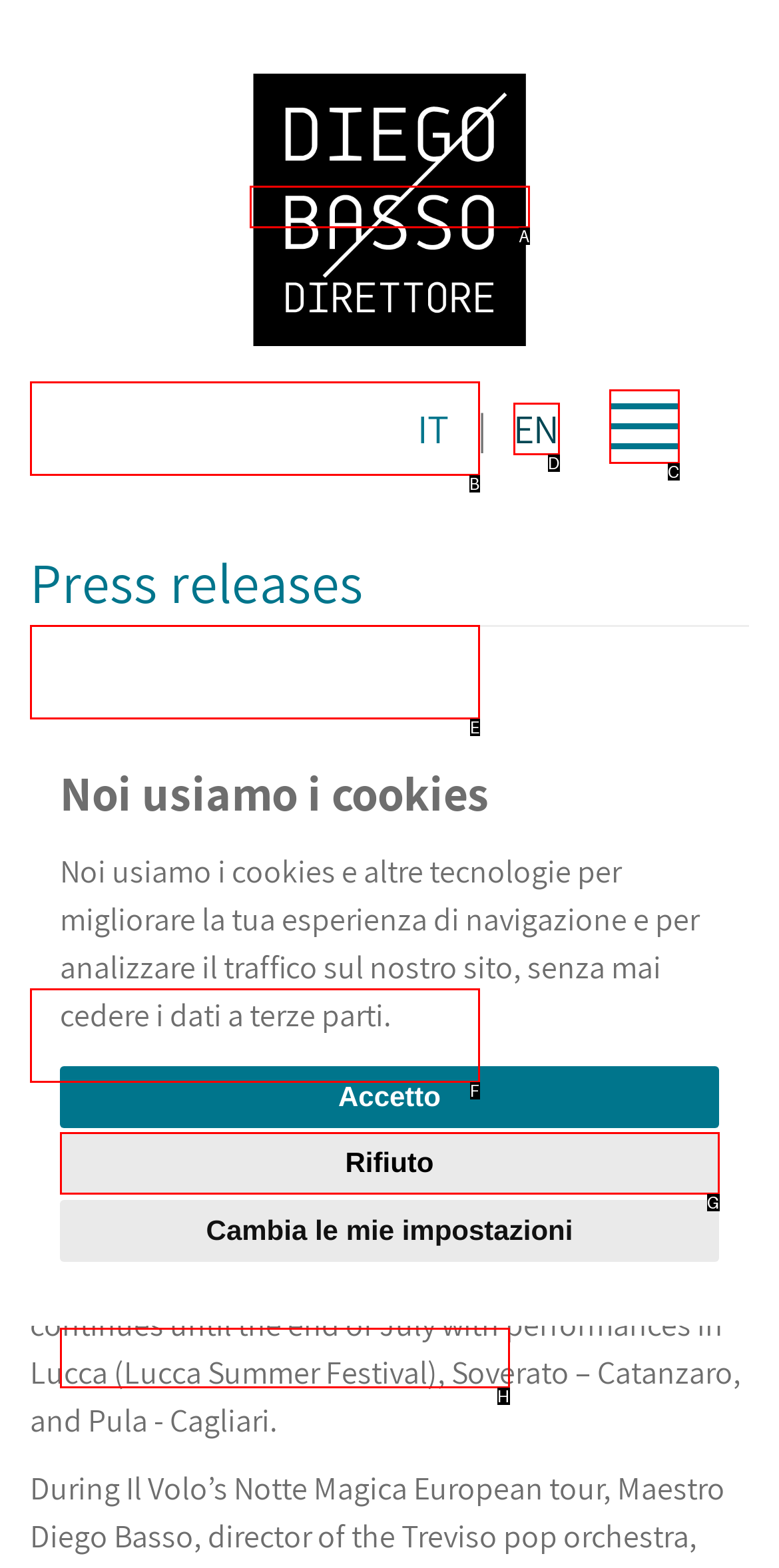Determine which HTML element to click to execute the following task: Switch to English language Answer with the letter of the selected option.

D